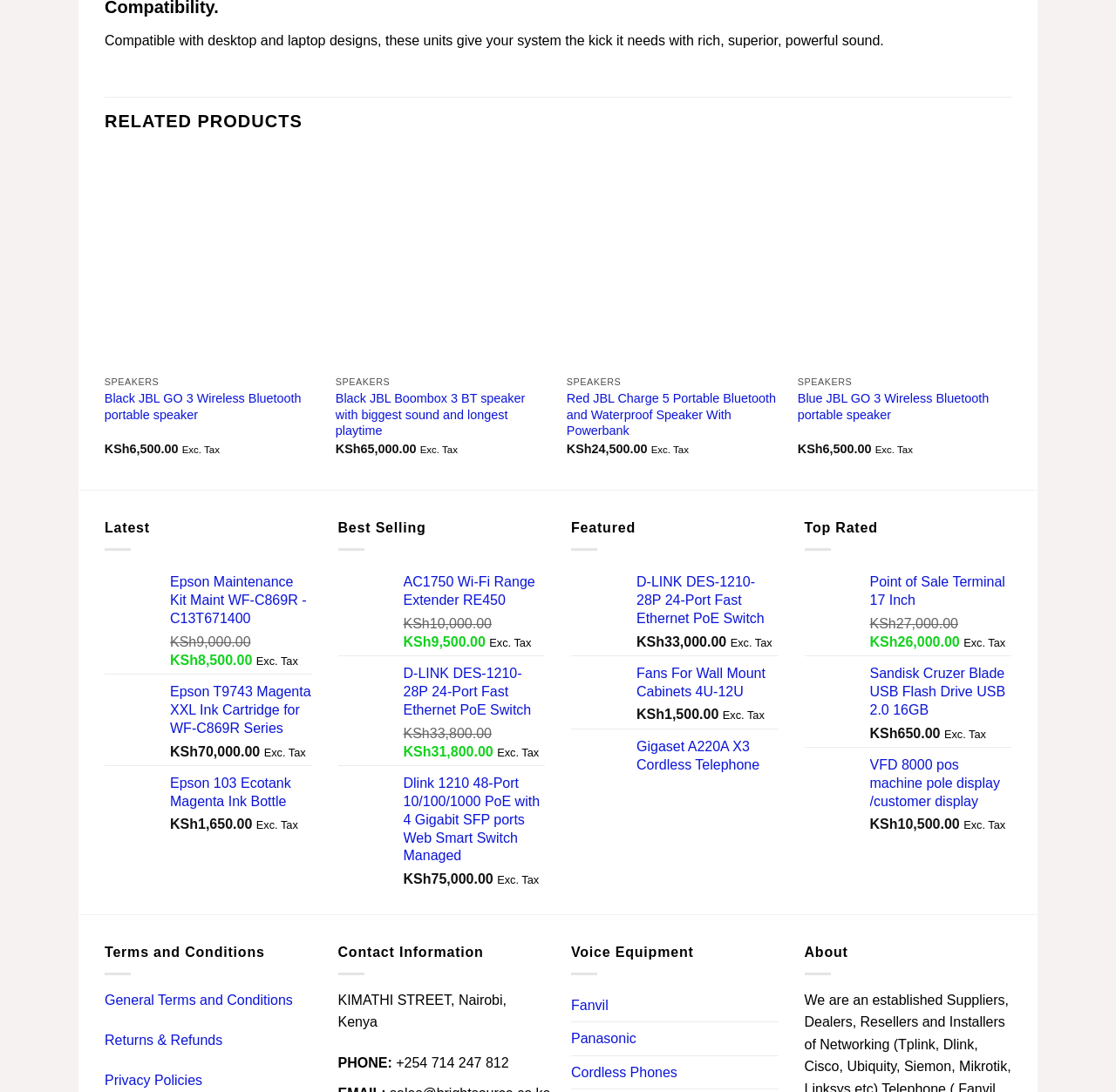Answer the question using only one word or a concise phrase: How many products are displayed under the 'Best Selling' category?

3